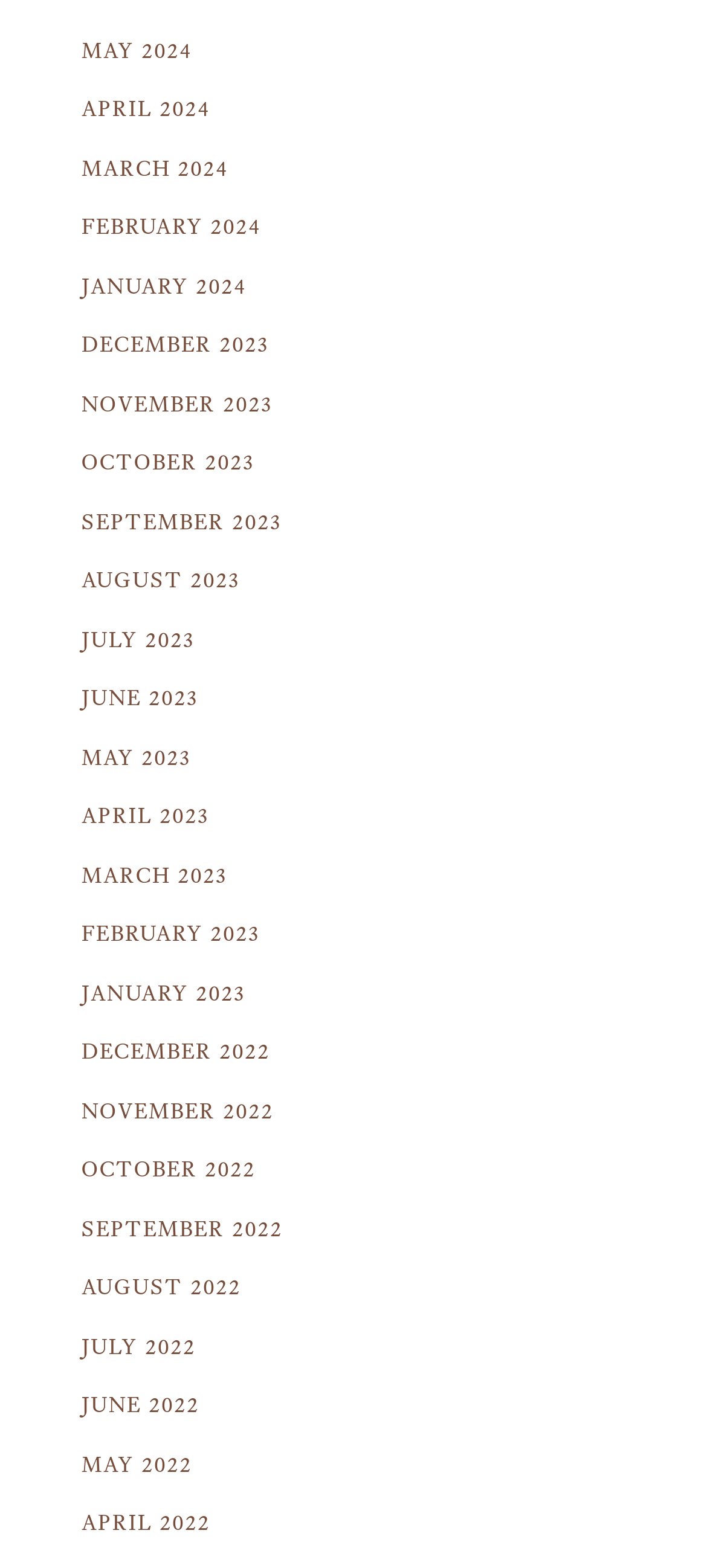Determine the bounding box coordinates of the area to click in order to meet this instruction: "check JANUARY 2023".

[0.115, 0.614, 0.346, 0.653]